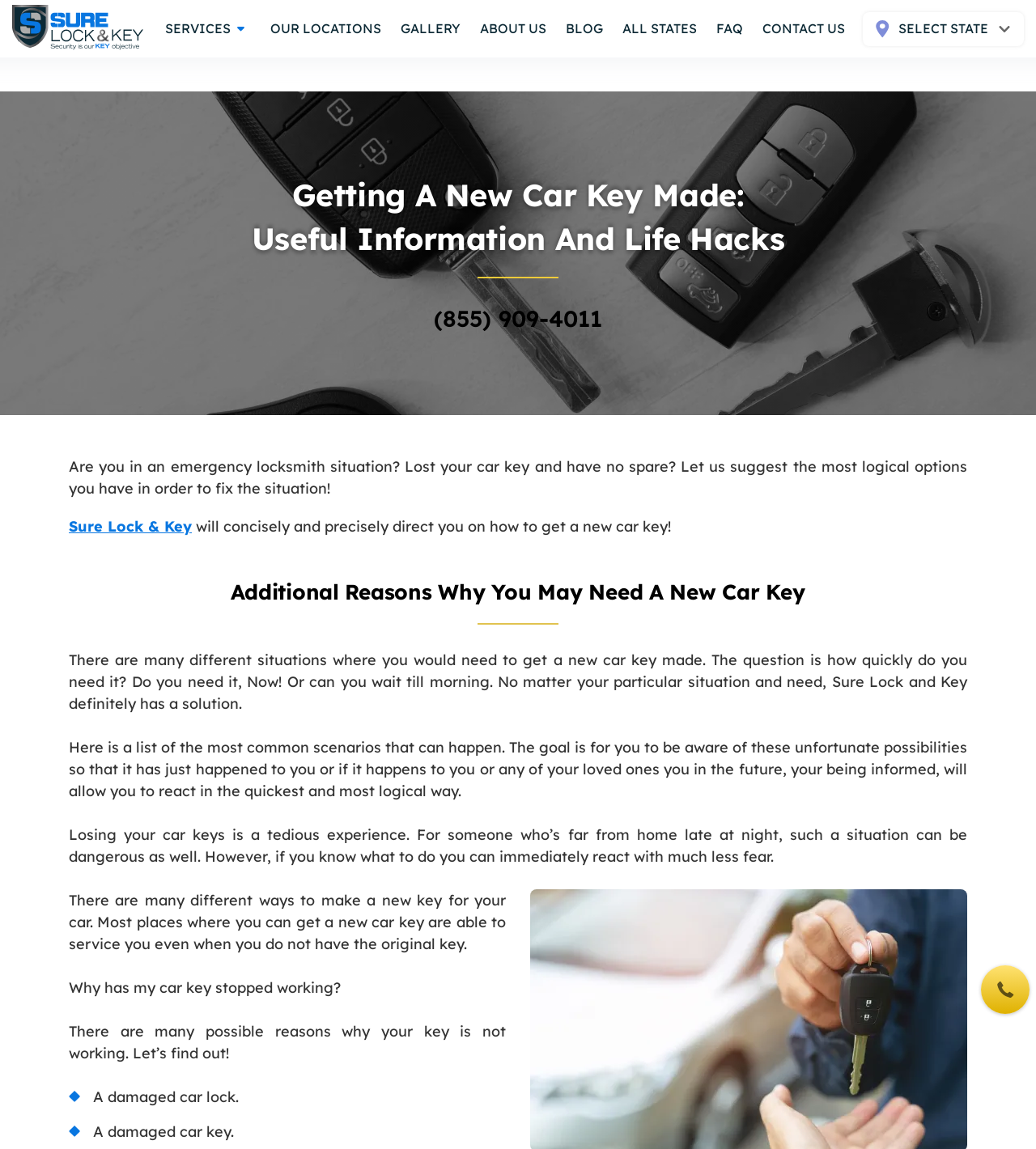Find the bounding box coordinates of the element I should click to carry out the following instruction: "Click the 'CONTACT US' link".

[0.727, 0.011, 0.825, 0.039]